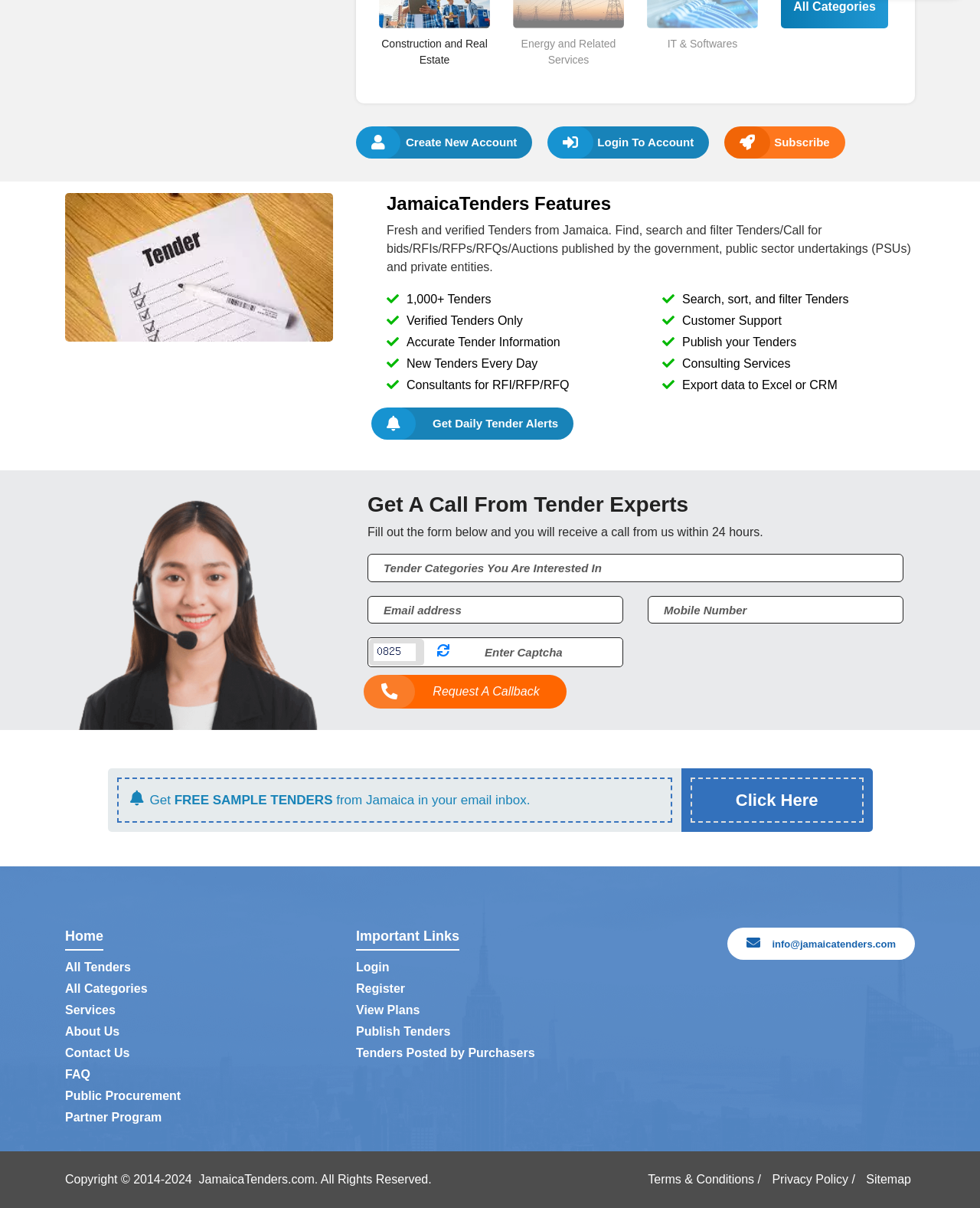Based on the image, provide a detailed response to the question:
What is the purpose of the 'Get Daily Tender Alerts' link?

The link 'Get Daily Tender Alerts' is likely used to subscribe to a service that sends daily tender alerts to the user, as indicated by the link's text and its position on the webpage.